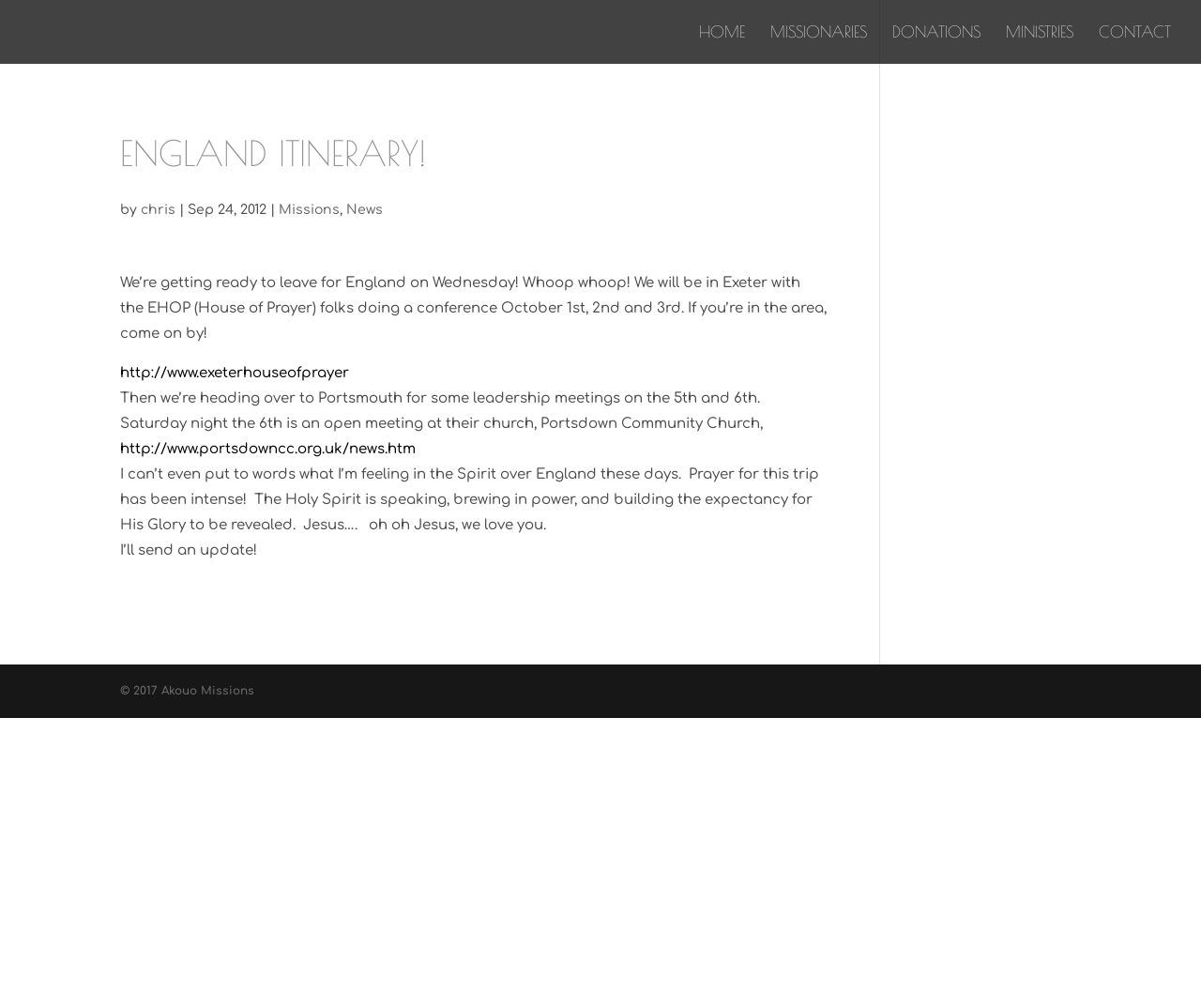Identify the bounding box coordinates of the area that should be clicked in order to complete the given instruction: "go to home page". The bounding box coordinates should be four float numbers between 0 and 1, i.e., [left, top, right, bottom].

[0.582, 0.025, 0.62, 0.063]